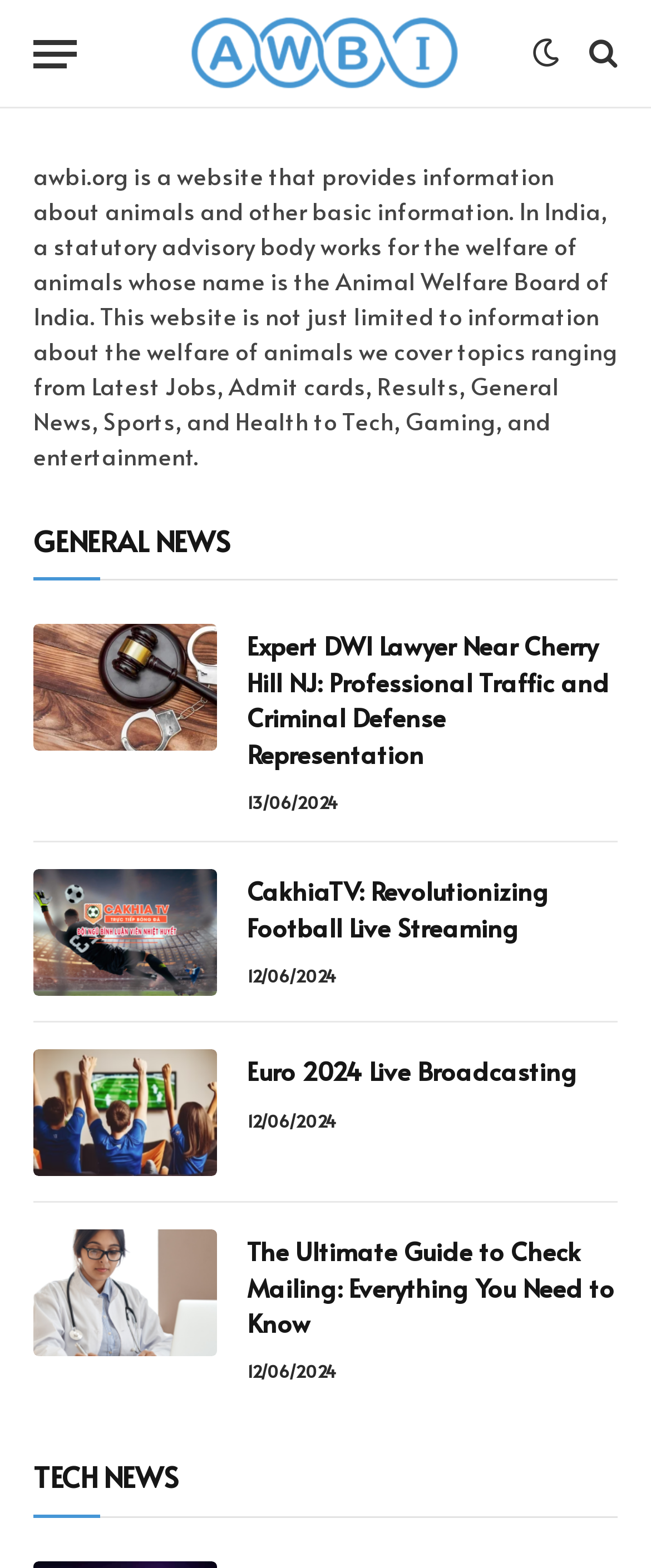Please identify the bounding box coordinates of the clickable element to fulfill the following instruction: "Request a free consultation". The coordinates should be four float numbers between 0 and 1, i.e., [left, top, right, bottom].

None